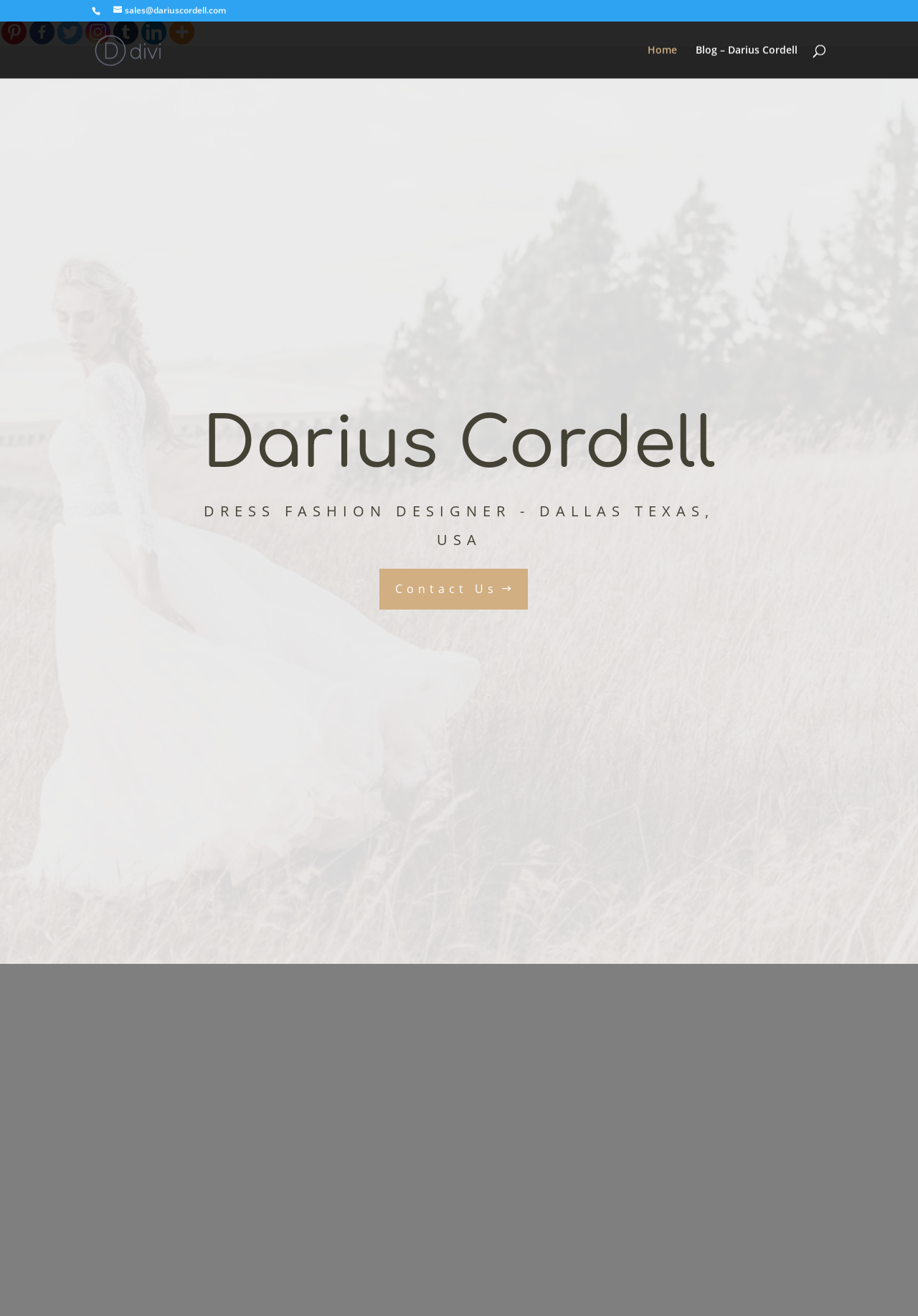Answer this question using a single word or a brief phrase:
What other attire options are available from Darius Cordell's firm?

Mother of the bride, prom and Pageant attire